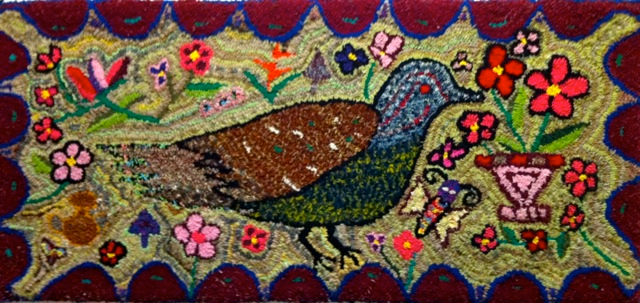Provide your answer in a single word or phrase: 
What is the shape of the rug's border?

Scalloped